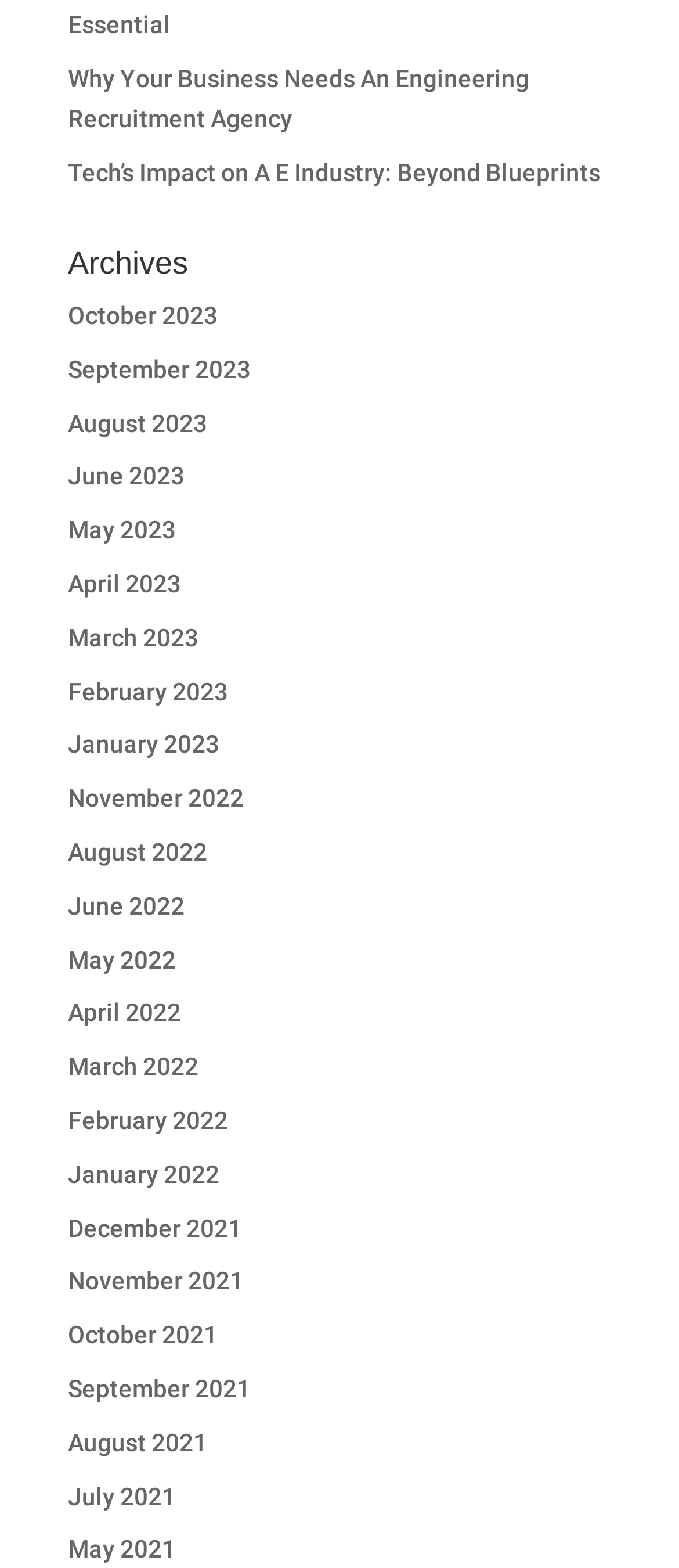Given the description "February 2022", determine the bounding box of the corresponding UI element.

[0.1, 0.705, 0.336, 0.723]